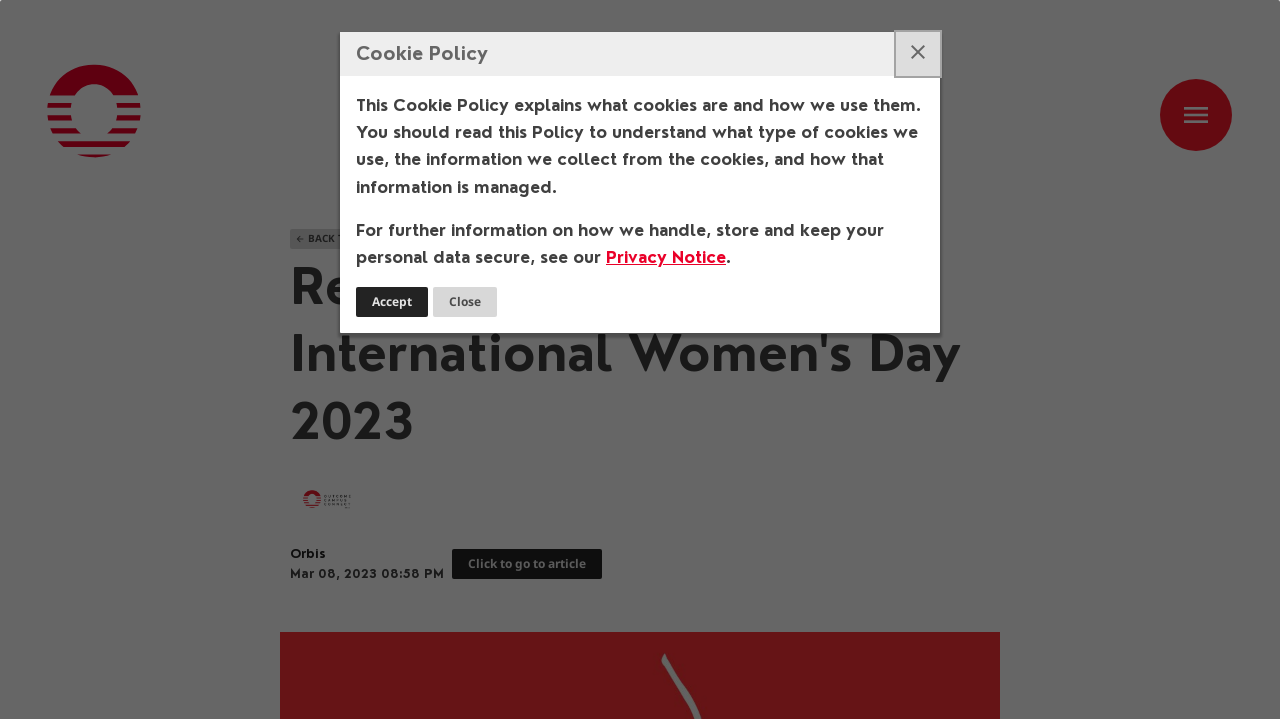Find the bounding box coordinates of the UI element according to this description: "title="Campus Connect Home"".

[0.038, 0.219, 0.272, 0.247]